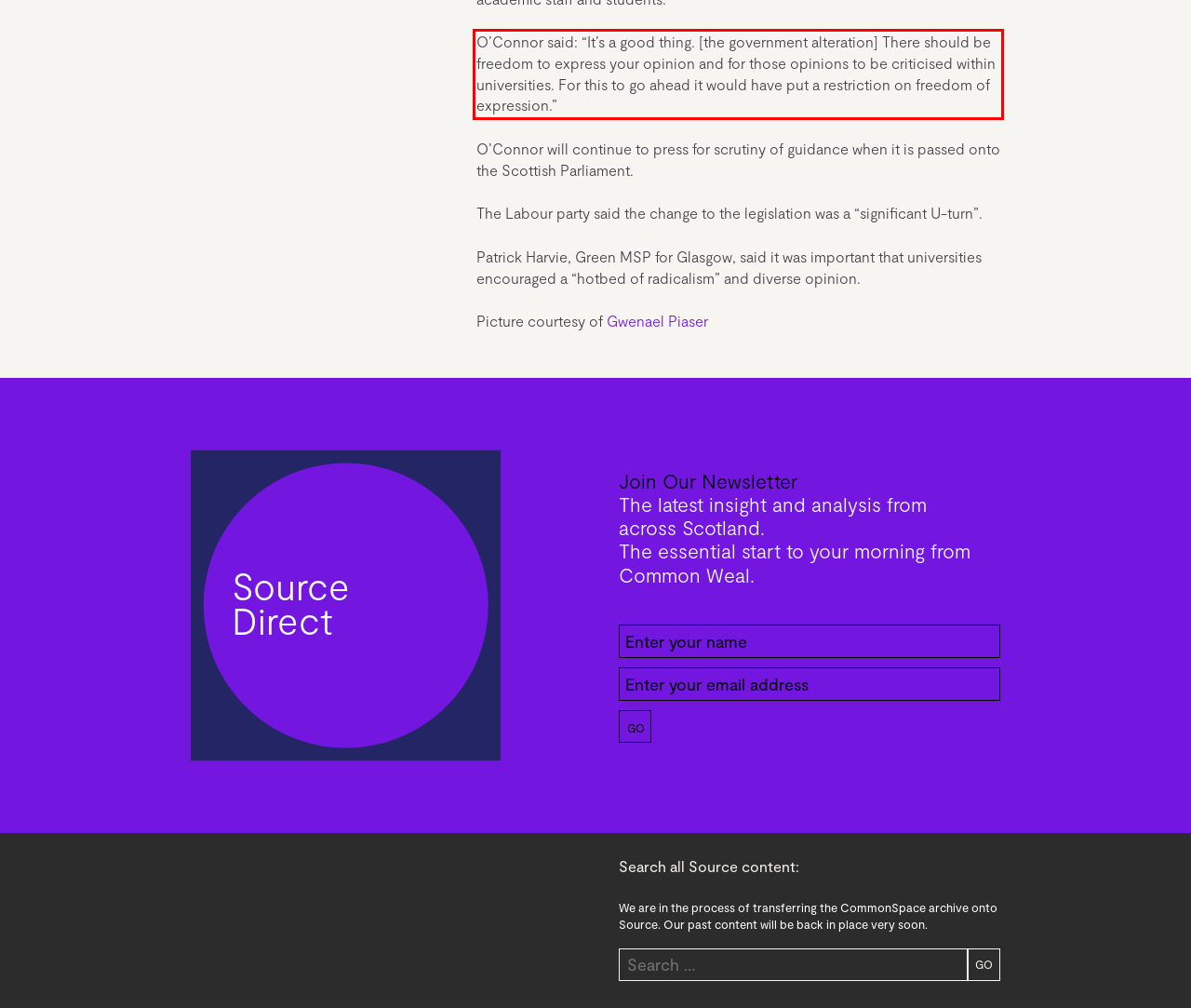Analyze the screenshot of the webpage that features a red bounding box and recognize the text content enclosed within this red bounding box.

O’Connor said: “It’s a good thing. [the government alteration] There should be freedom to express your opinion and for those opinions to be criticised within universities. For this to go ahead it would have put a restriction on freedom of expression.”